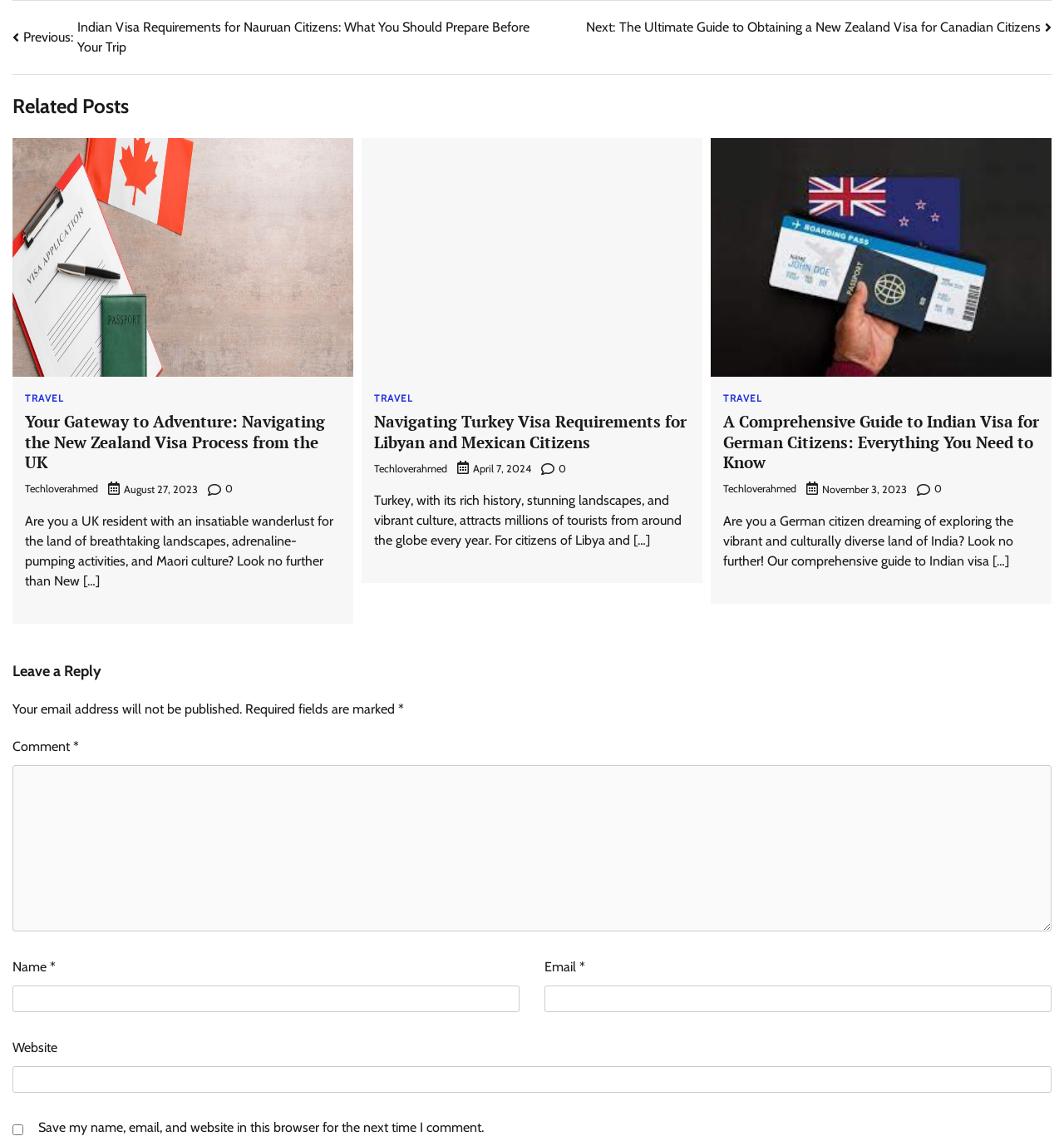Find the bounding box coordinates of the clickable area that will achieve the following instruction: "Click on the 'Leave a Reply' heading".

[0.012, 0.576, 0.988, 0.596]